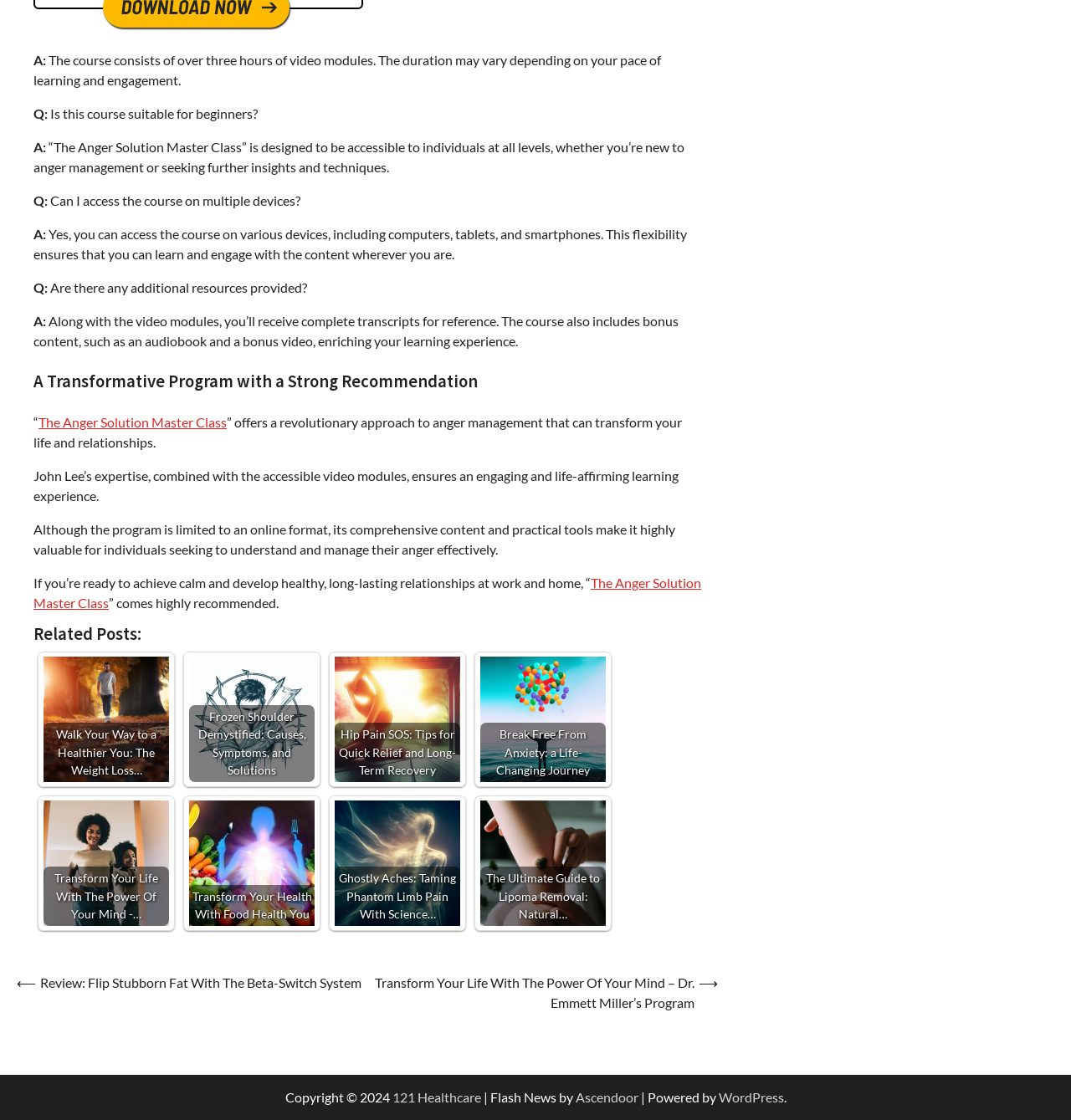Please provide the bounding box coordinates in the format (top-left x, top-left y, bottom-right x, bottom-right y). Remember, all values are floating point numbers between 0 and 1. What is the bounding box coordinate of the region described as: The Anger Solution Master Class

[0.036, 0.37, 0.212, 0.384]